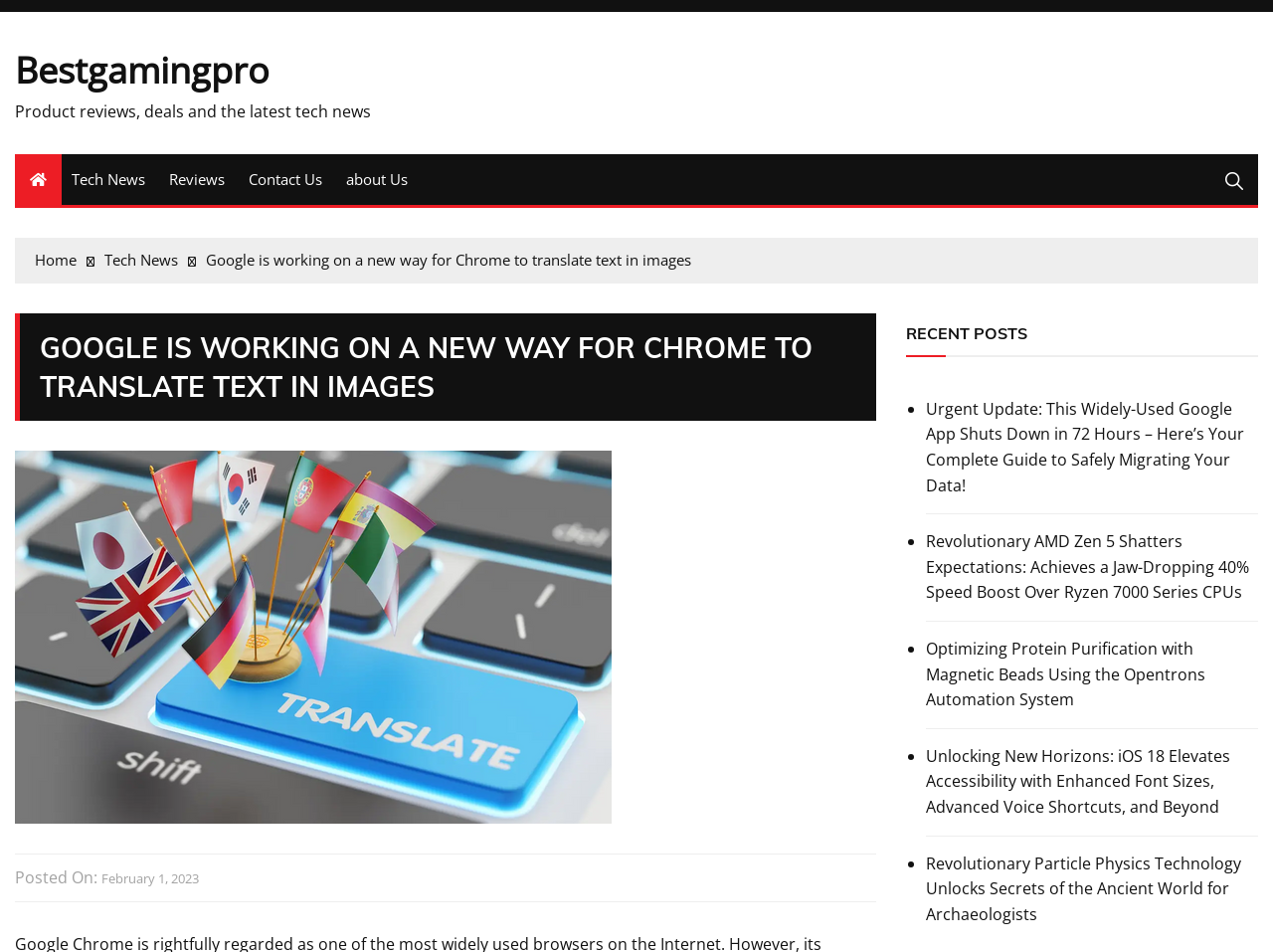What is the purpose of the icon ''?
Using the visual information from the image, give a one-word or short-phrase answer.

Unknown